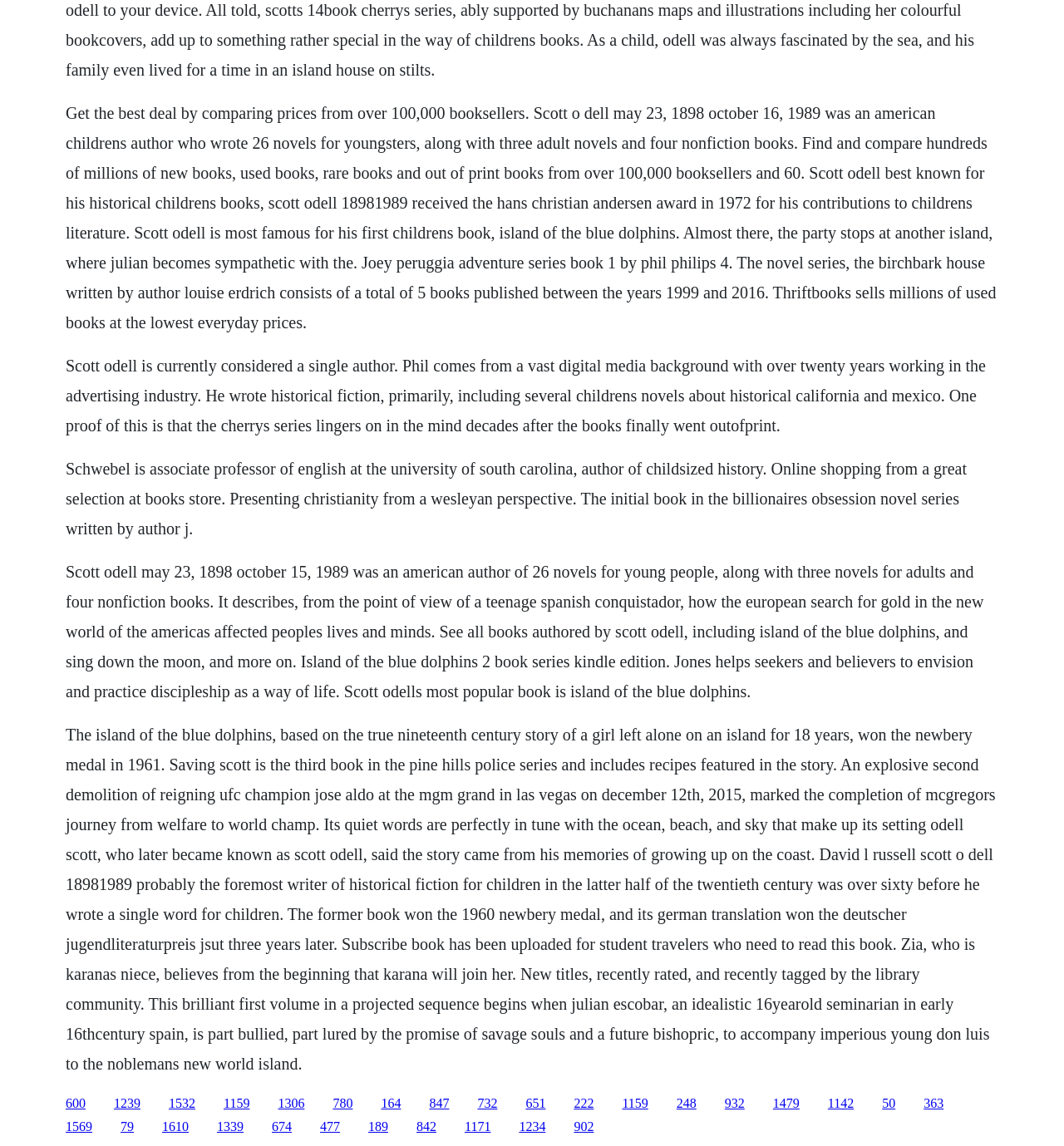Answer the following query with a single word or phrase:
What is the name of the series written by author Louise Erdrich?

The Birchbark House